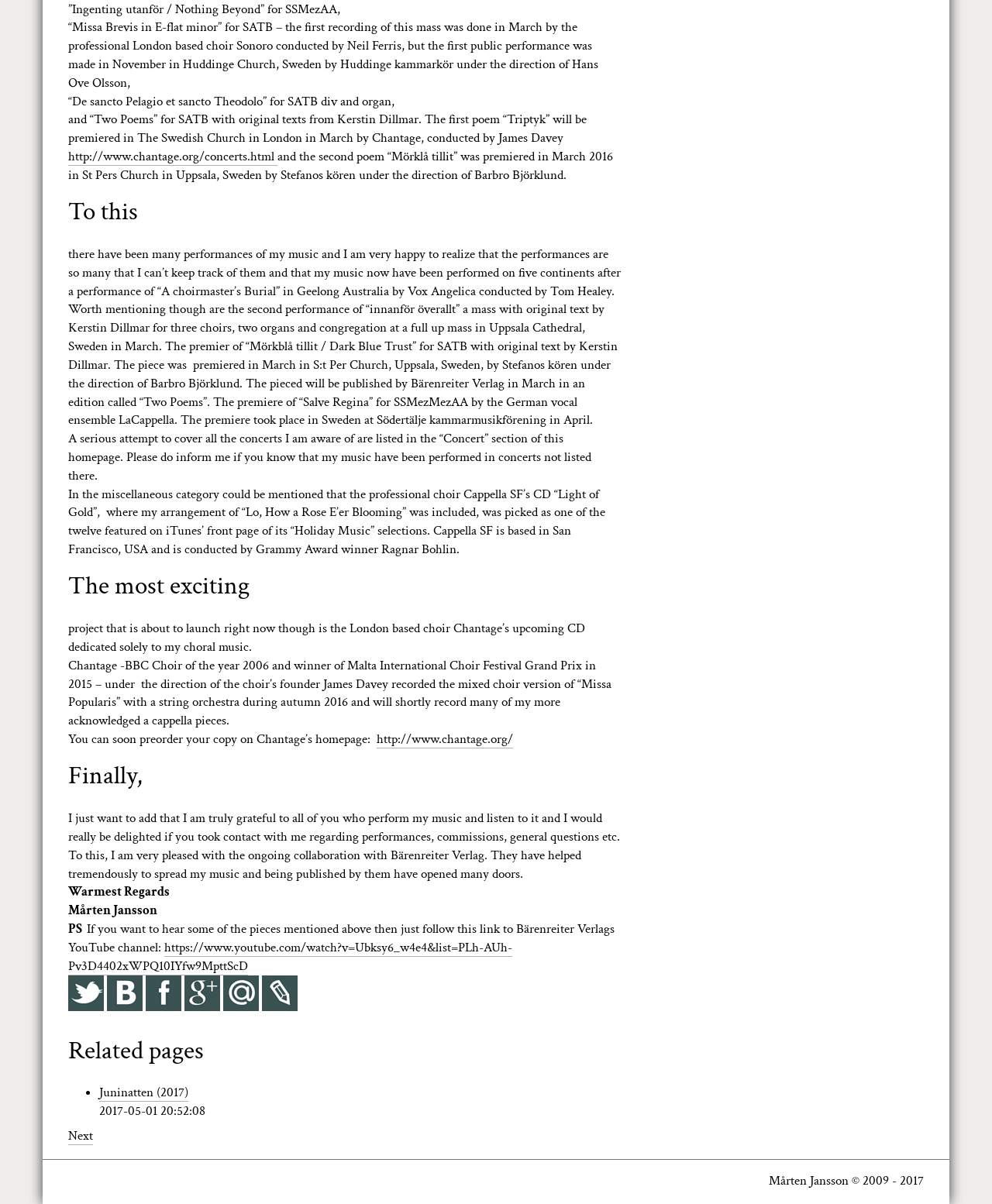Using floating point numbers between 0 and 1, provide the bounding box coordinates in the format (top-left x, top-left y, bottom-right x, bottom-right y). Locate the UI element described here: title="Поделиться В Моем Мире"

[0.225, 0.817, 0.261, 0.832]